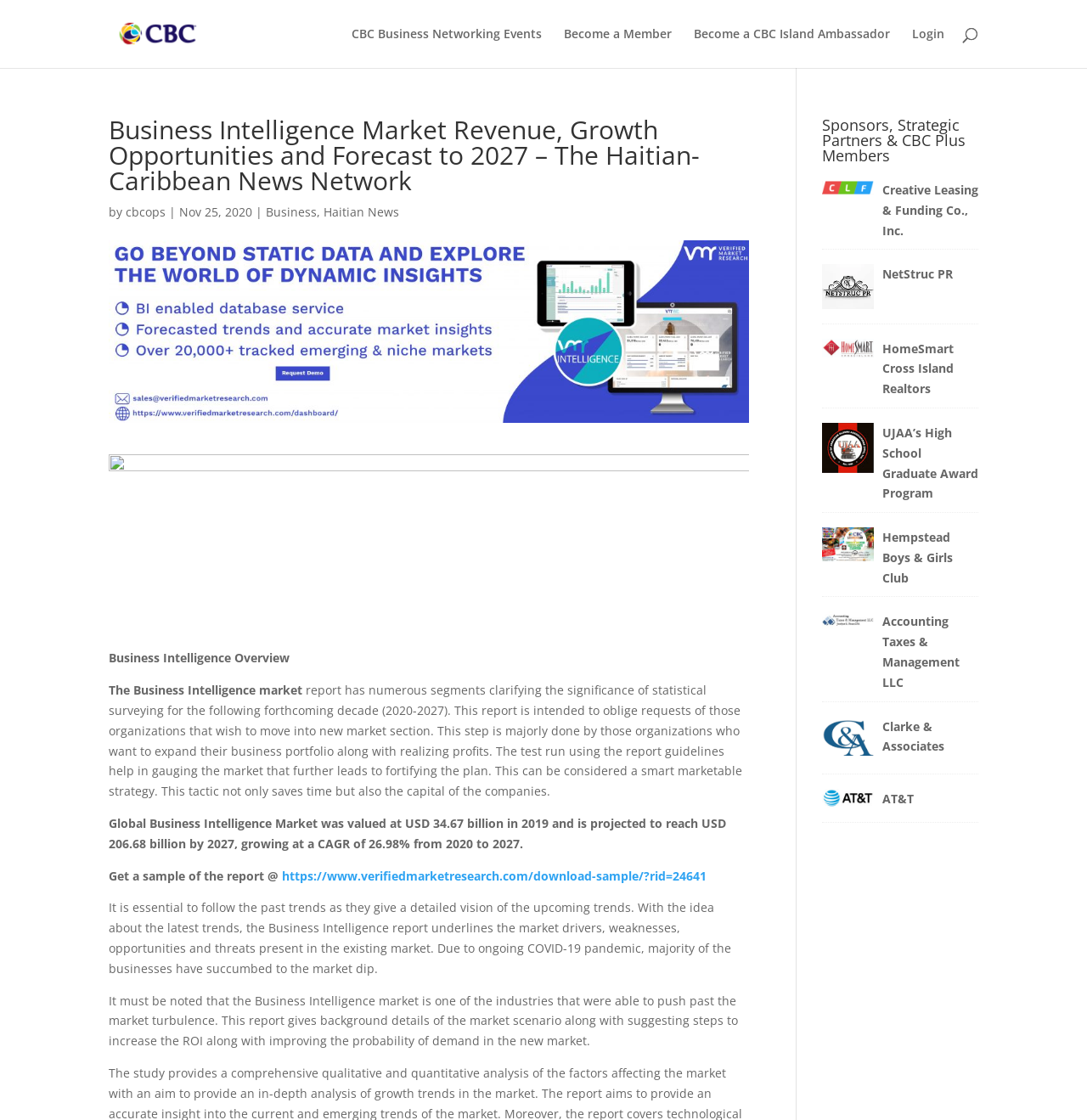Respond concisely with one word or phrase to the following query:
Who are the sponsors and strategic partners of CBC?

Listed companies